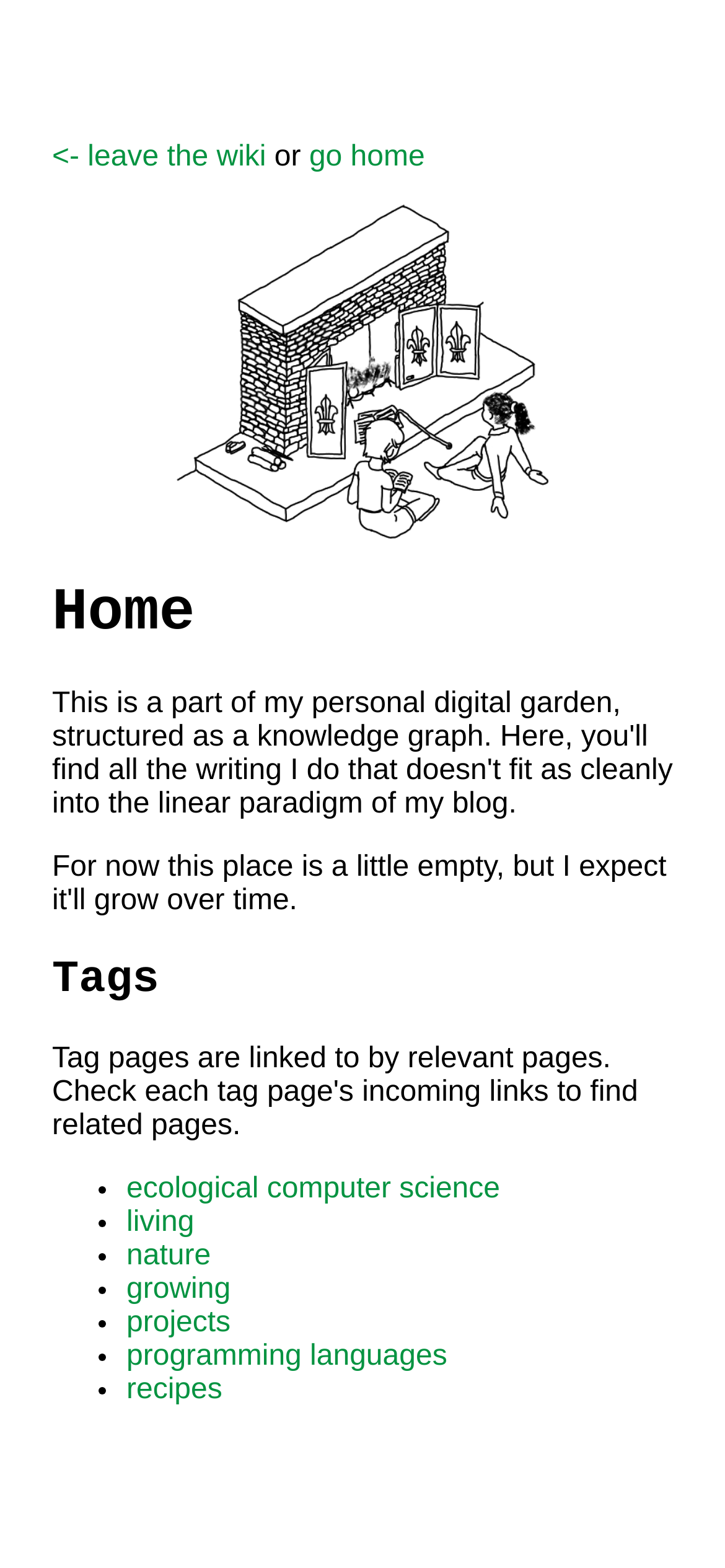Give a one-word or short phrase answer to the question: 
How many list markers are there under the 'Tags' heading?

6